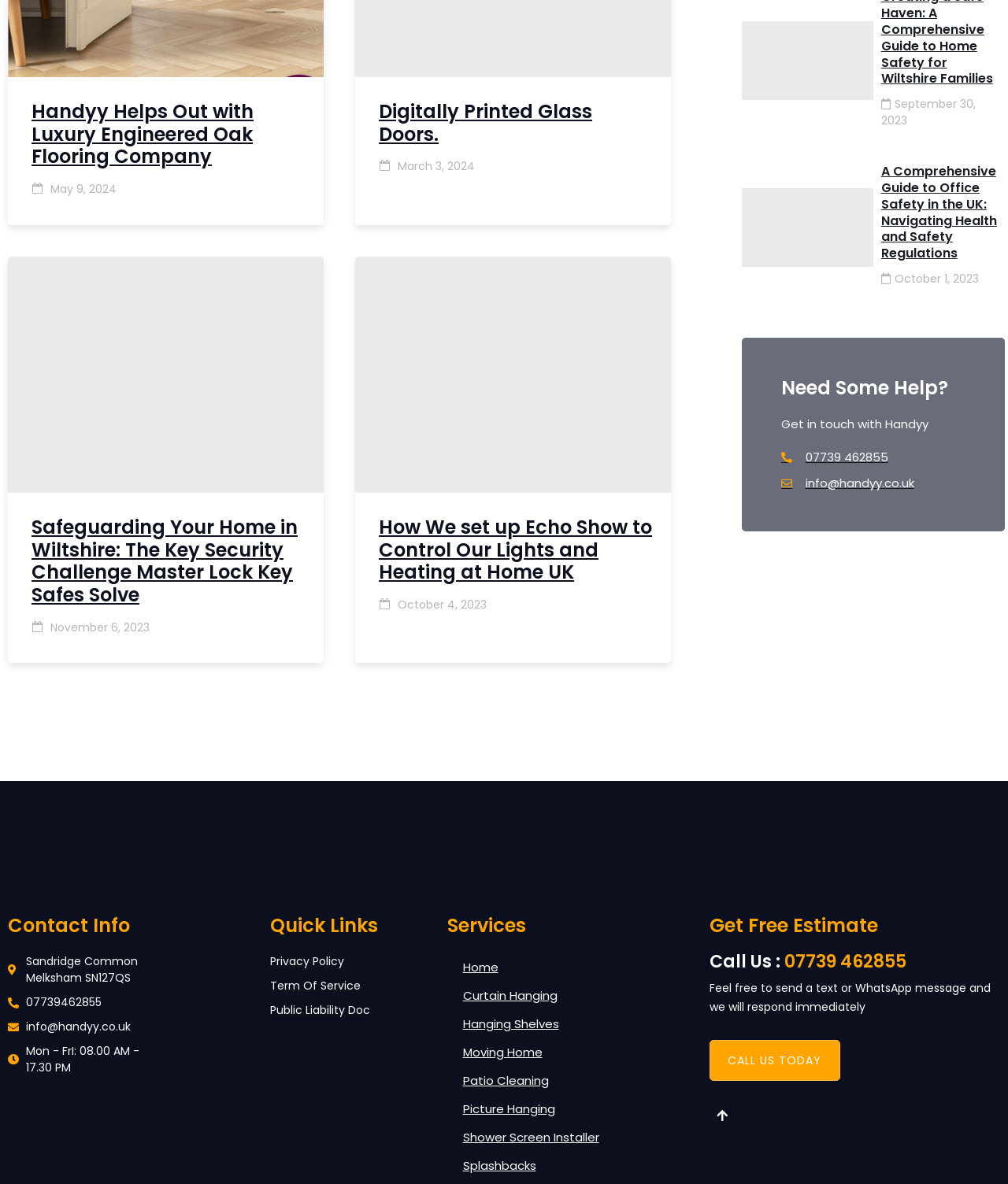Please determine the bounding box coordinates of the element to click in order to execute the following instruction: "View research information". The coordinates should be four float numbers between 0 and 1, specified as [left, top, right, bottom].

None